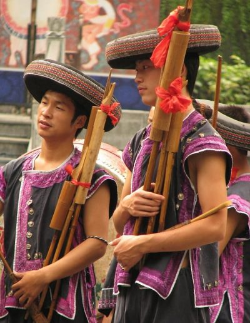What are the men holding in their hands?
Craft a detailed and extensive response to the question.

According to the caption, each of the two men 'holds a wooden staff, possibly used in a ceremonial context or cultural performance', which suggests that they are holding wooden staffs.